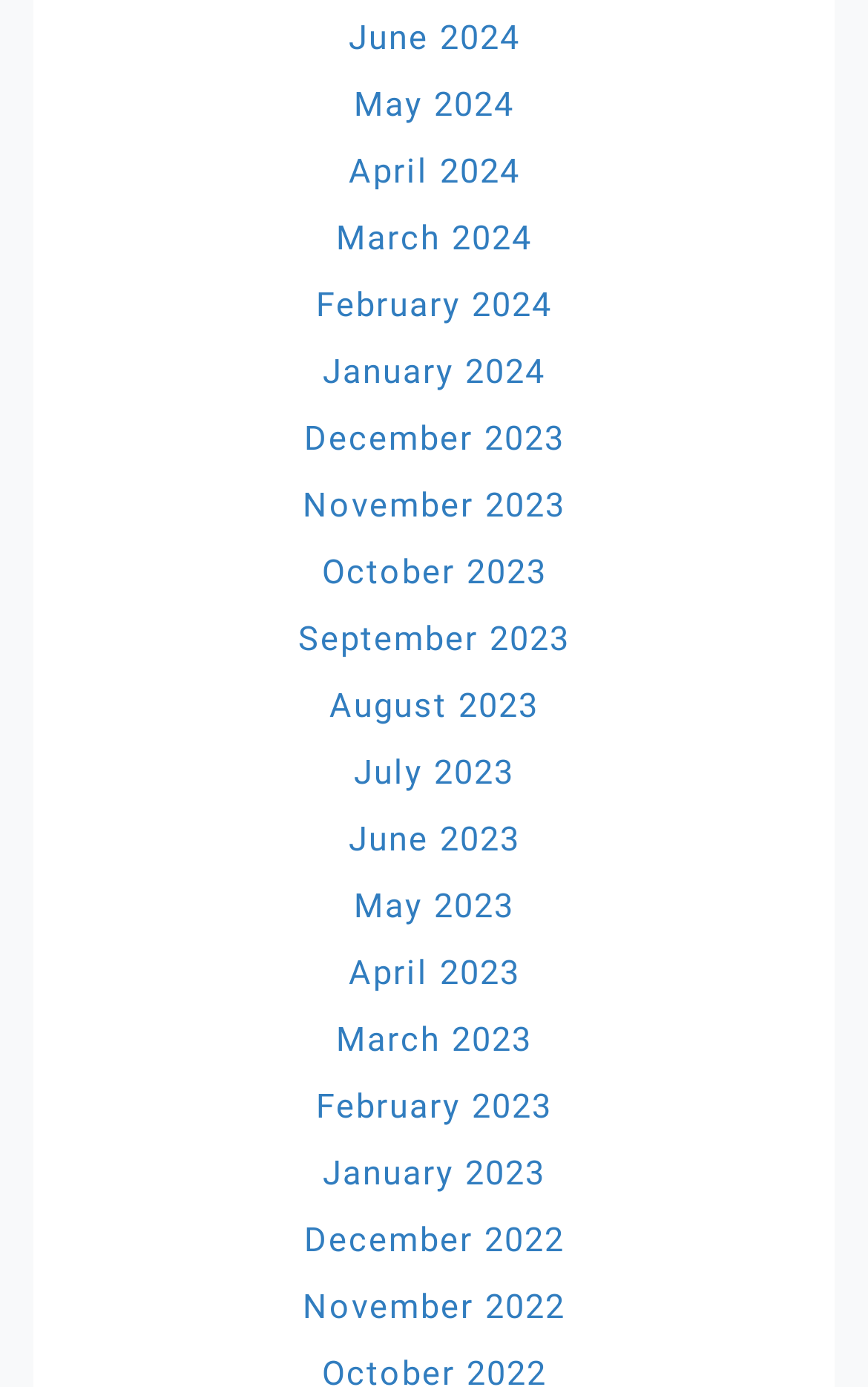How many links are available on the webpage?
Based on the image, respond with a single word or phrase.

24